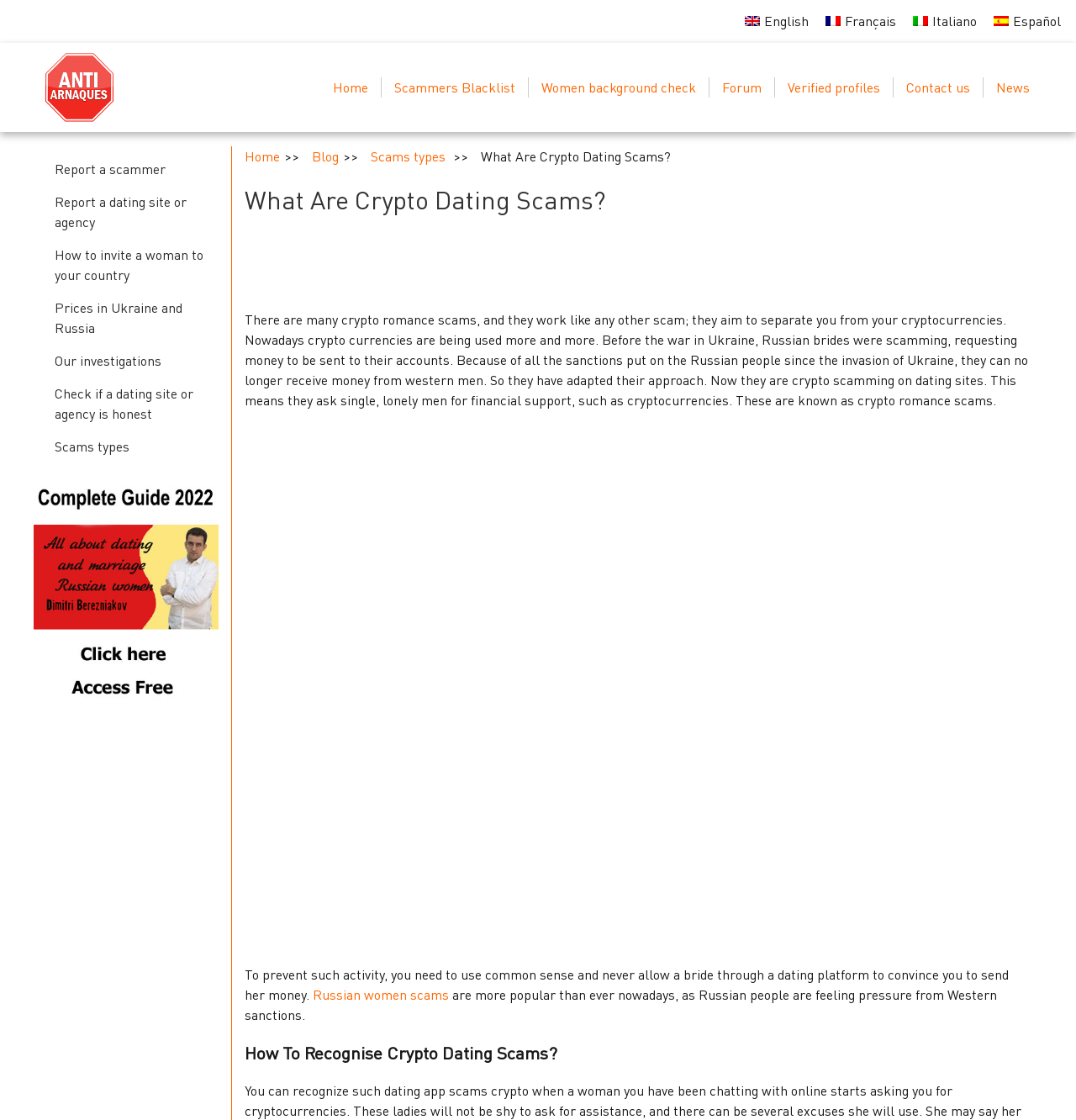Identify the bounding box for the described UI element. Provide the coordinates in (top-left x, top-left y, bottom-right x, bottom-right y) format with values ranging from 0 to 1: Russian women scams

[0.291, 0.88, 0.417, 0.896]